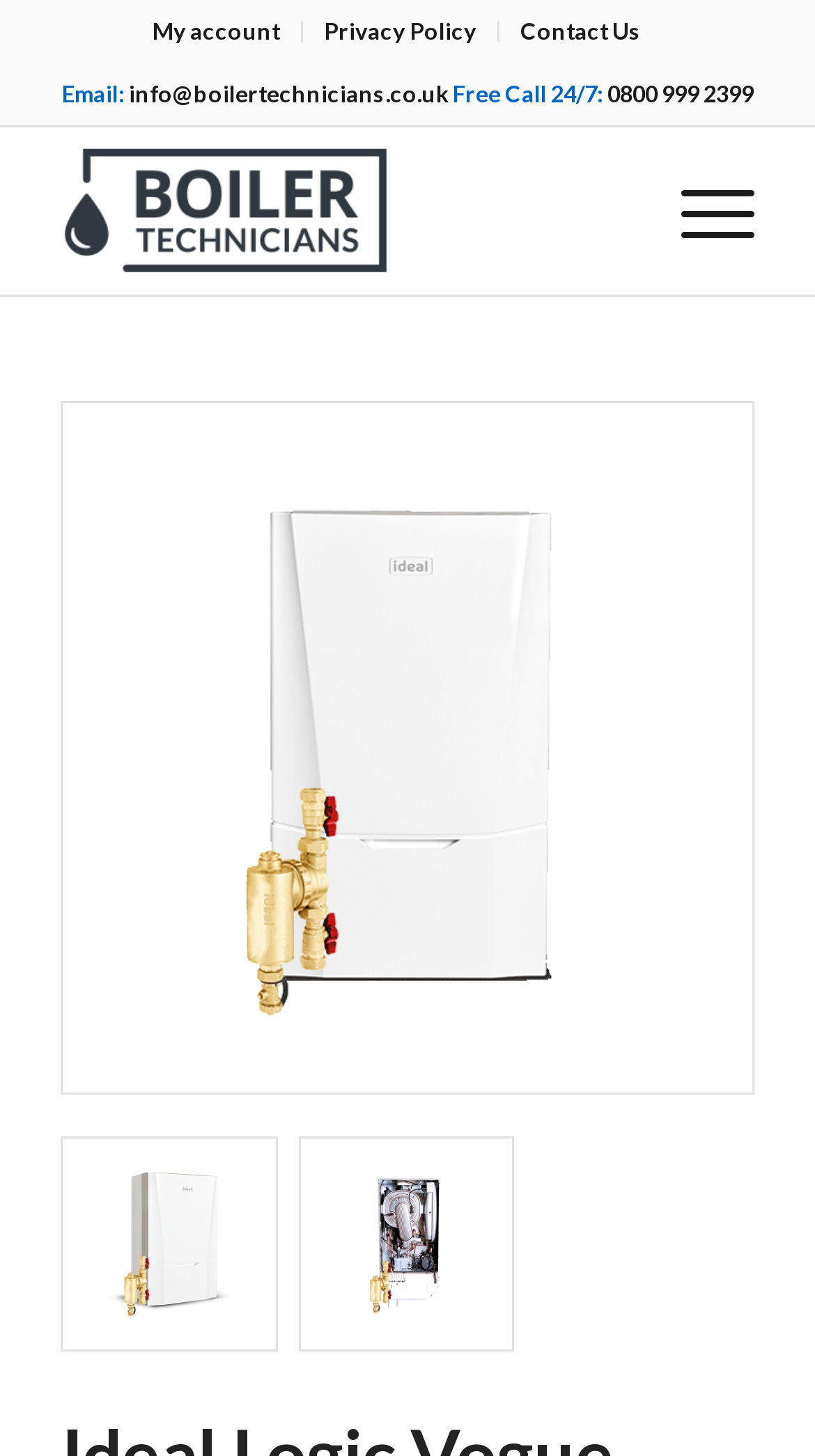Explain the webpage's design and content in an elaborate manner.

The webpage is about the Ideal Logic Vogue Max Range, specifically related to boiler technicians in London. At the top, there are three links: "My account", "Privacy Policy", and "Contact Us", aligned horizontally. Below these links, there is a section with contact information, including a label "Email:" followed by a link to "info@boilertechnicians.co.uk", and another label "Free Call 24/7:" accompanied by a link to a phone number "0800 999 2399".

To the right of the contact information, there is a table with a link to "Boiler Technicians London" that contains an image of the company's logo. Next to the table, there is an empty link.

The main content of the webpage is an image gallery showcasing different aspects of the Ideal Logic Vogue Max boiler. There are three images: one showing the front of the boiler, another showing the boiler from the inside, and a third one displaying the boiler from a different angle. Each image has a corresponding link with a descriptive text, such as "ideal vogue max front boiler service repair installation replacement". The images are arranged vertically, with the first one at the top, the second one in the middle, and the third one at the bottom.